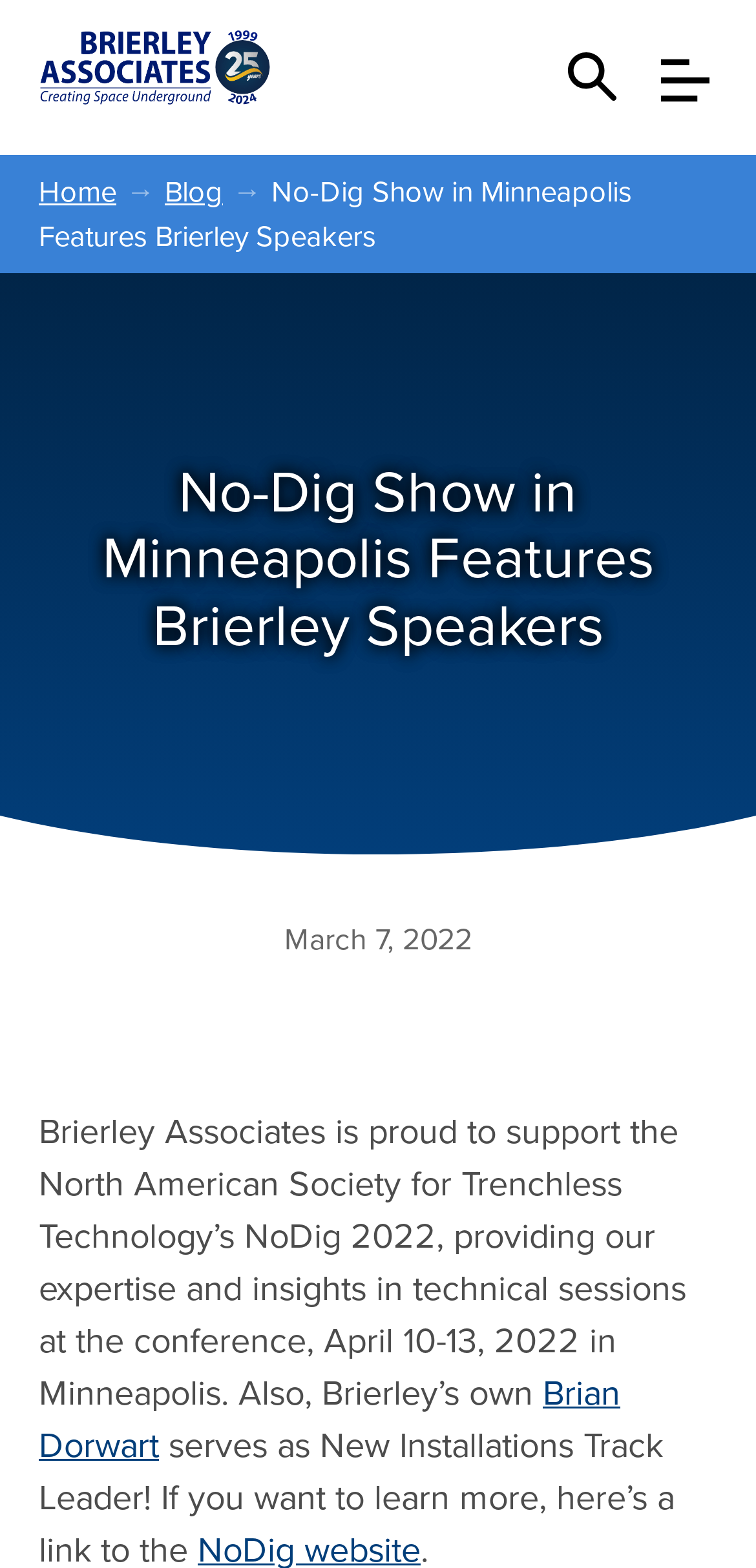What is the date of the event?
Using the visual information, respond with a single word or phrase.

April 10-13, 2022